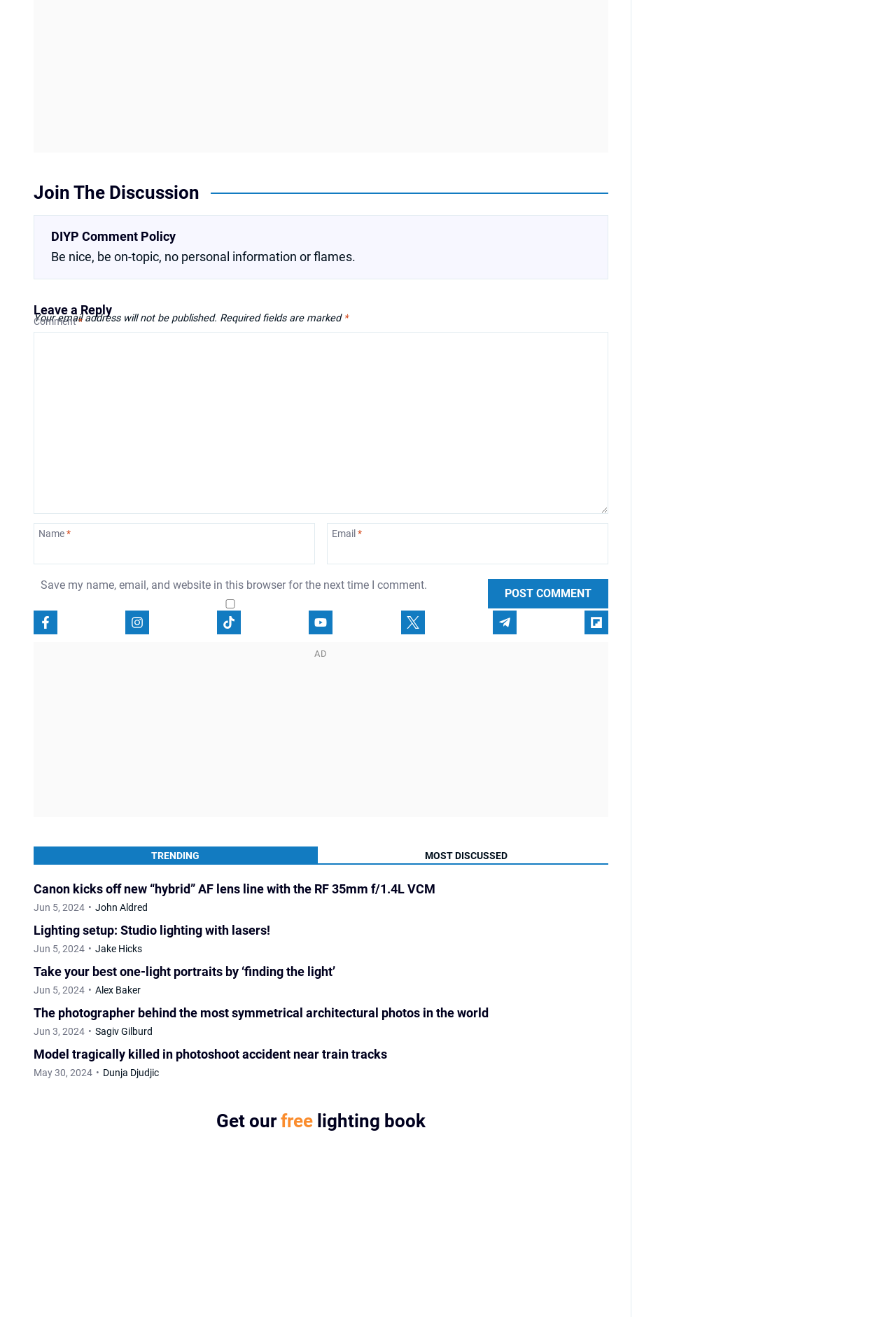Please reply with a single word or brief phrase to the question: 
What is the purpose of the 'Leave a Reply' section?

To comment on the article